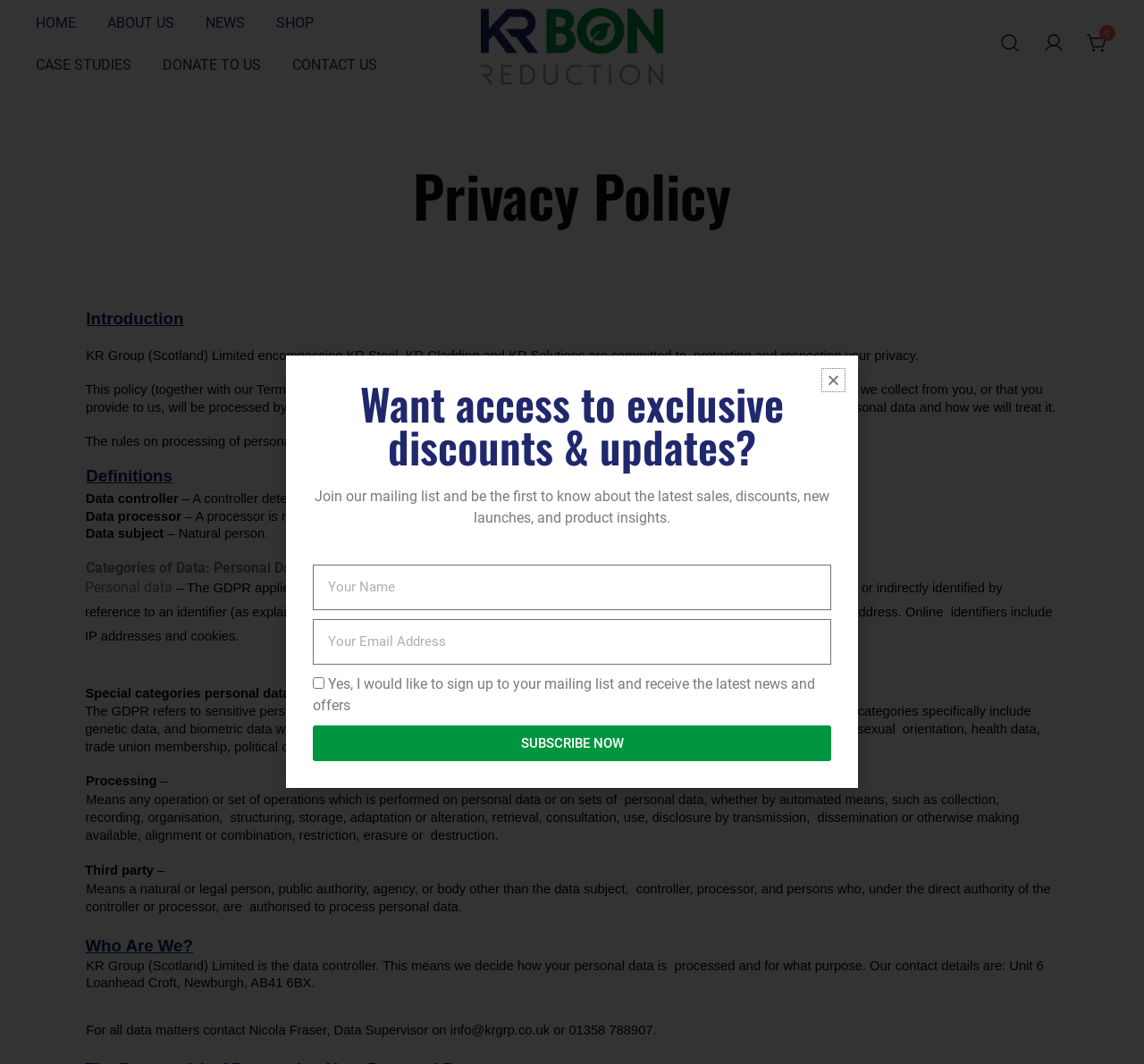Please locate the bounding box coordinates for the element that should be clicked to achieve the following instruction: "View your account". Ensure the coordinates are given as four float numbers between 0 and 1, i.e., [left, top, right, bottom].

[0.912, 0.03, 0.93, 0.053]